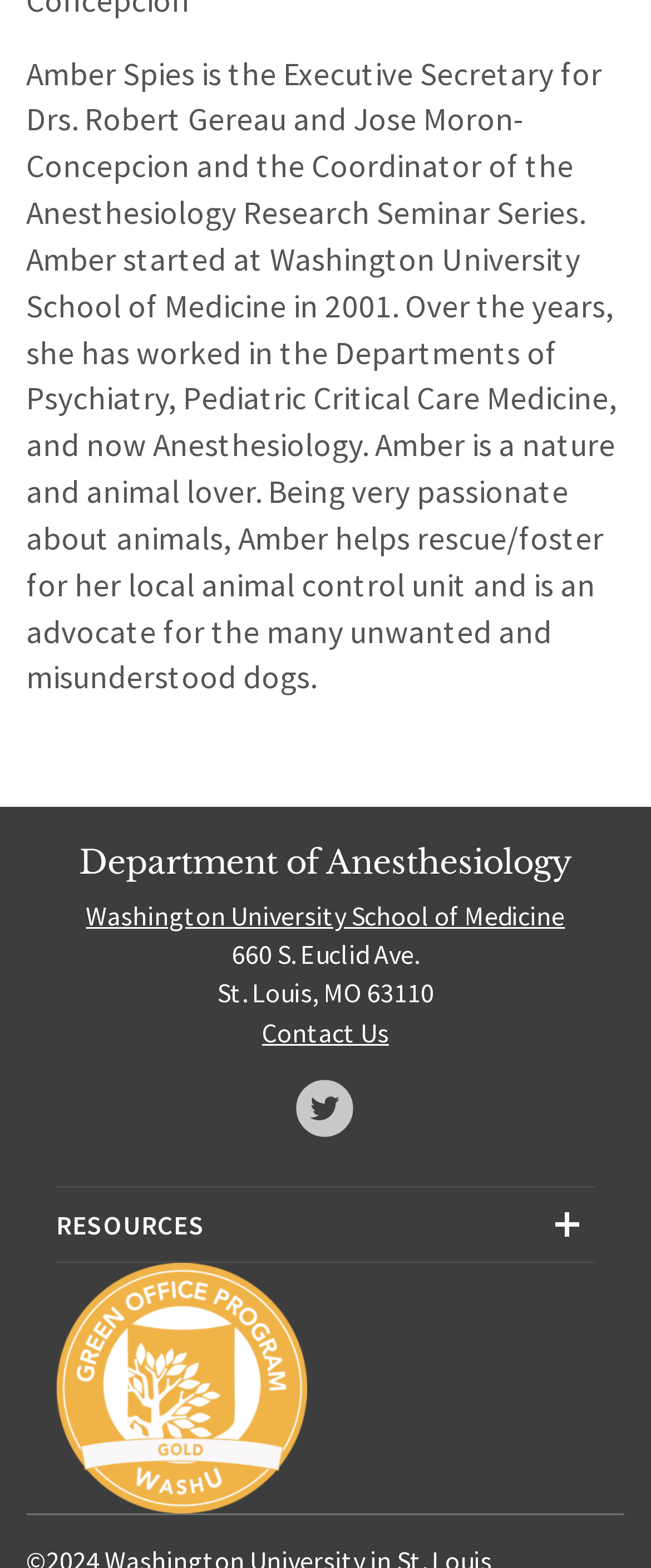Given the element description "alt="Amber Spies"" in the screenshot, predict the bounding box coordinates of that UI element.

[0.086, 0.805, 0.914, 0.965]